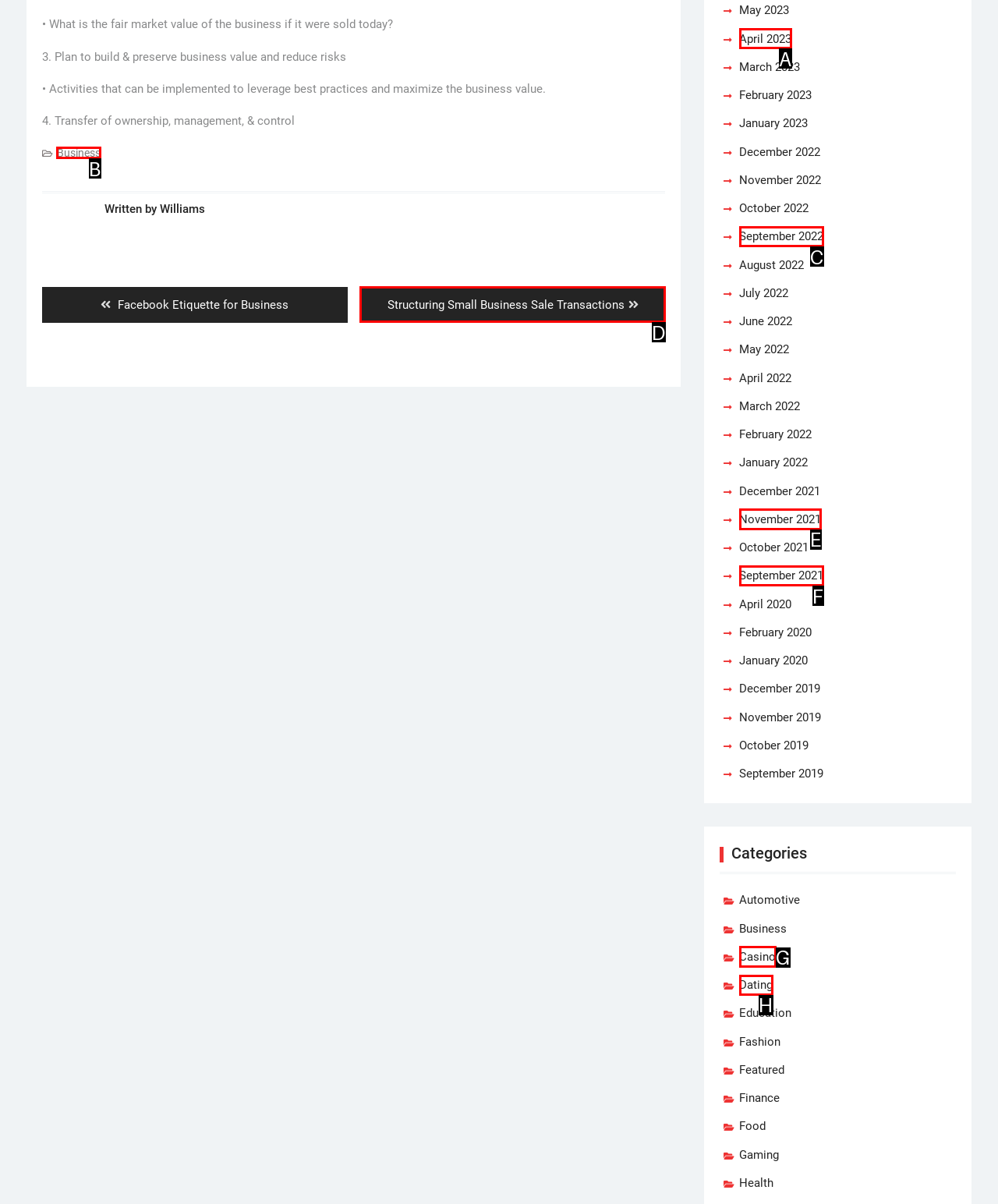Identify the letter of the option to click in order to Click on the 'Business' link in the footer. Answer with the letter directly.

B